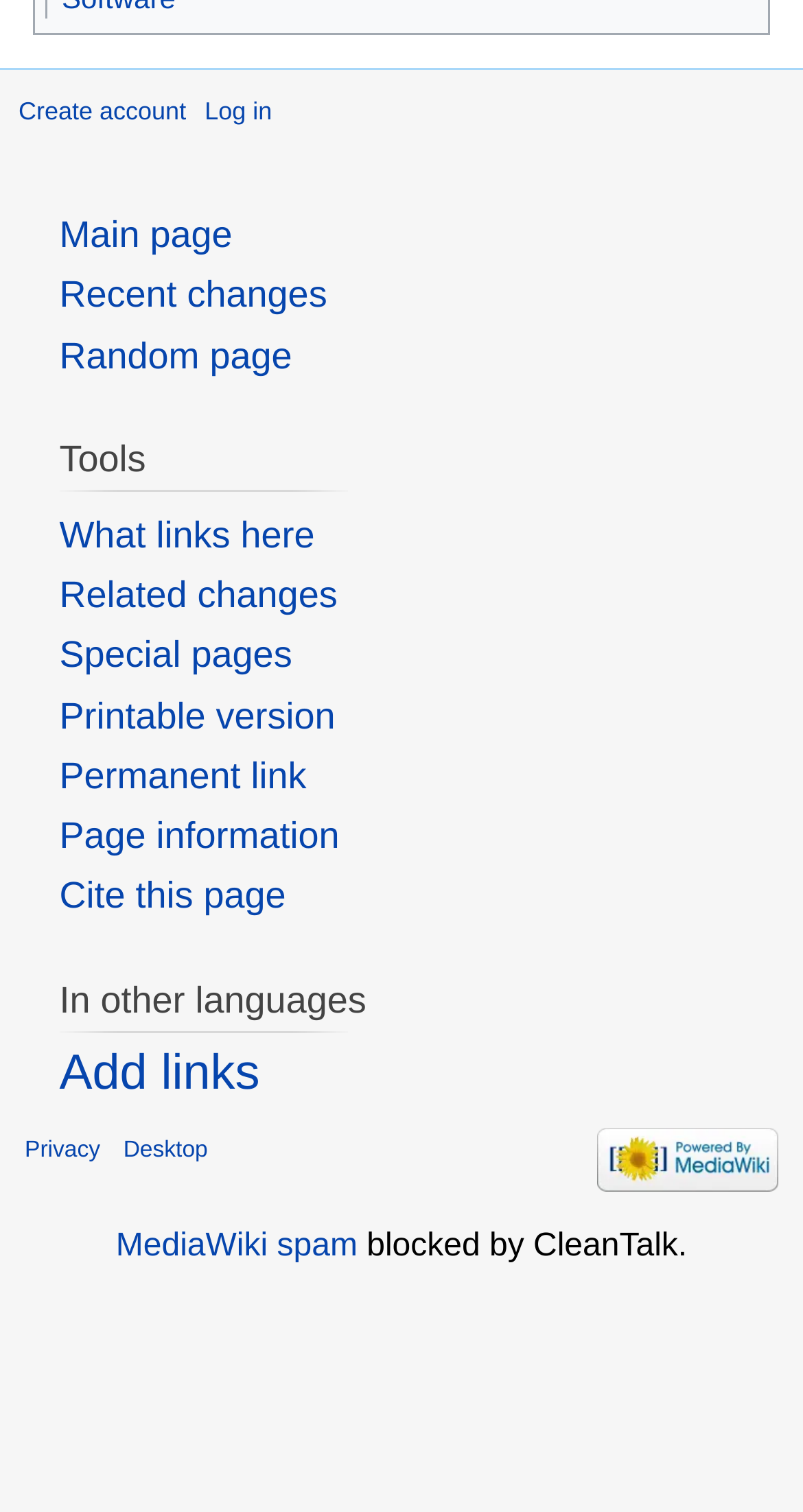Locate the bounding box coordinates of the clickable area to execute the instruction: "Click the INSA Logo". Provide the coordinates as four float numbers between 0 and 1, represented as [left, top, right, bottom].

None